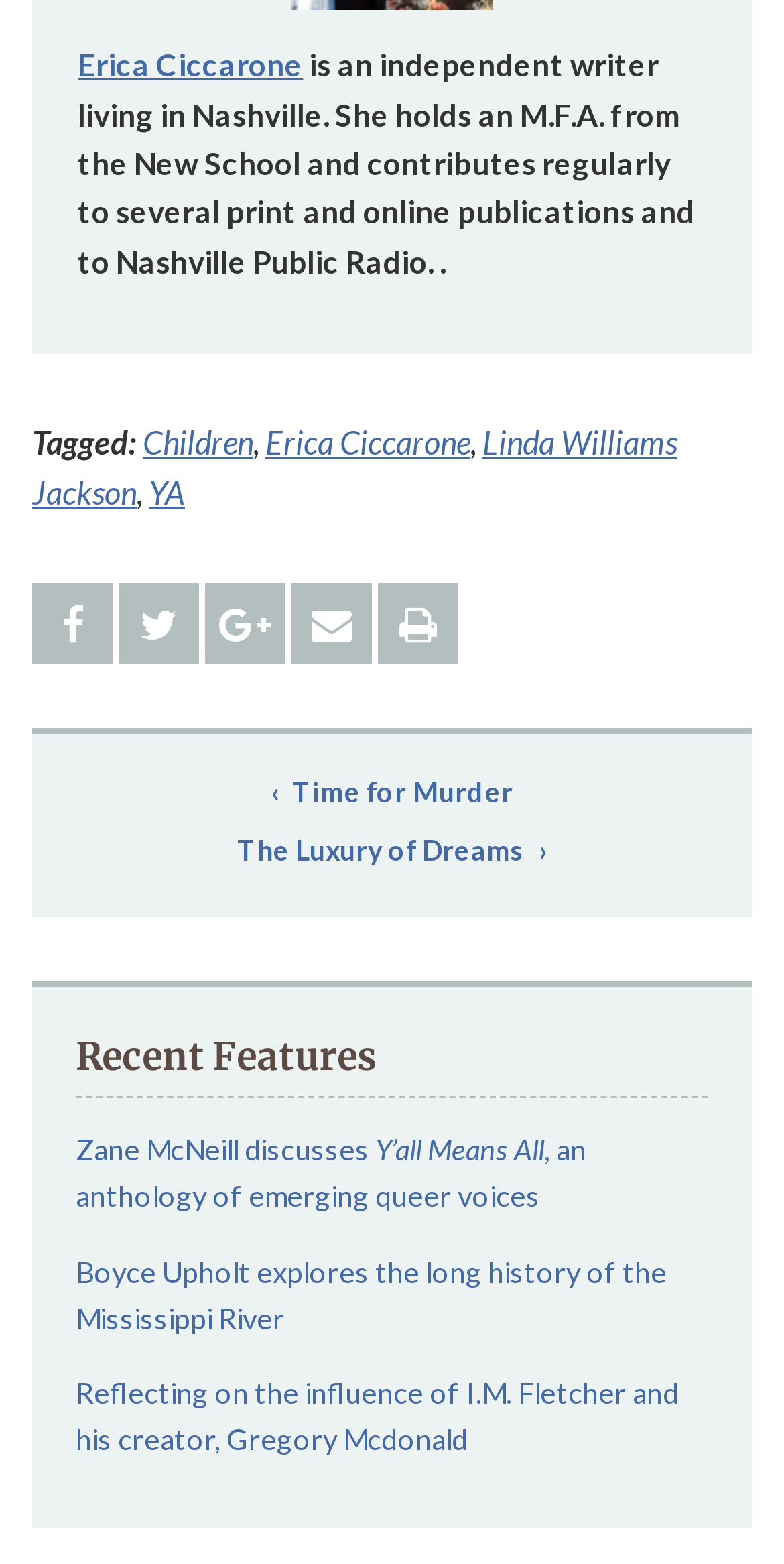Find the bounding box coordinates of the element to click in order to complete the given instruction: "View Erica Ciccarone's profile."

[0.099, 0.03, 0.387, 0.053]